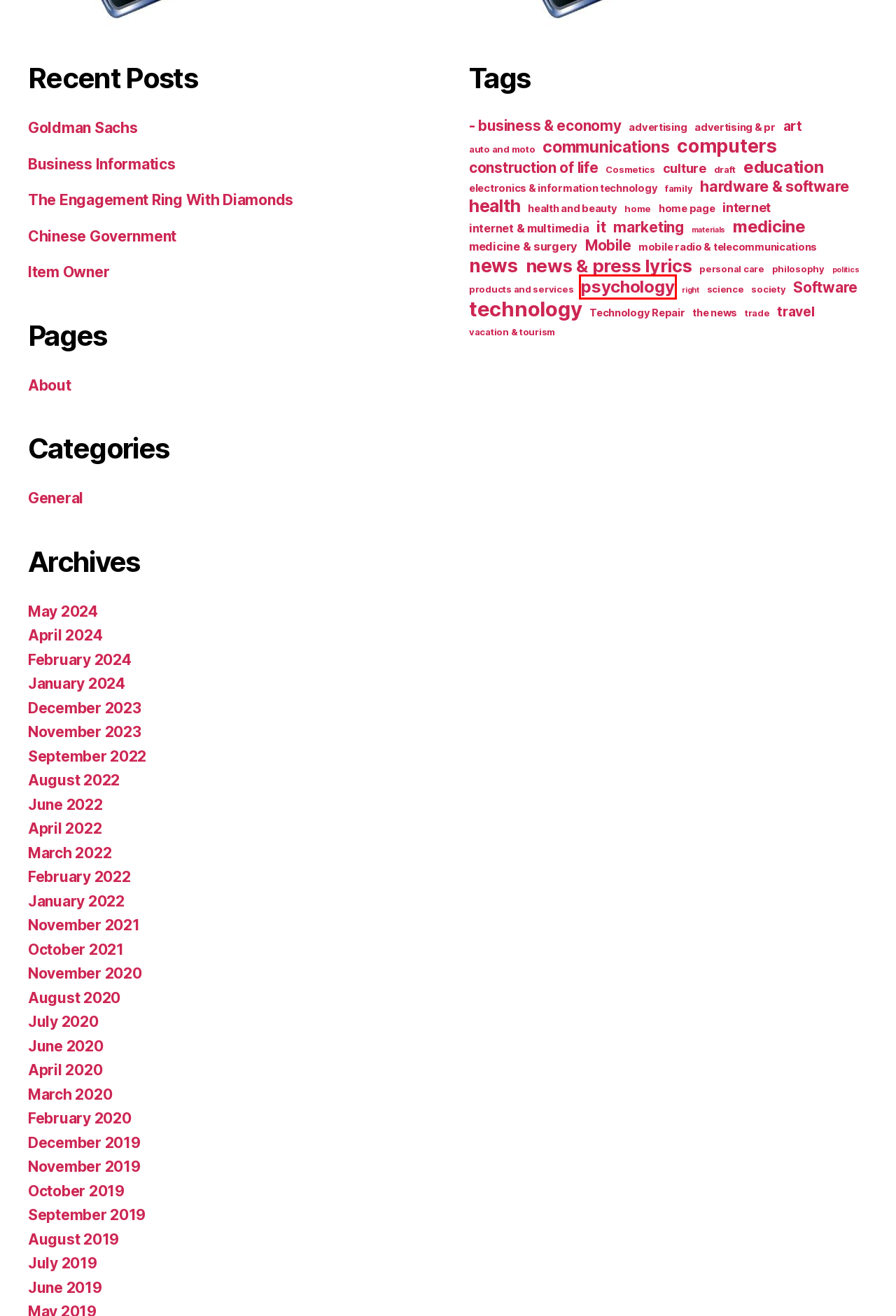You are provided with a screenshot of a webpage highlighting a UI element with a red bounding box. Choose the most suitable webpage description that matches the new page after clicking the element in the bounding box. Here are the candidates:
A. health and beauty – The Cellular Group
B. February 2024 – The Cellular Group
C. April 2022 – The Cellular Group
D. family – The Cellular Group
E. psychology – The Cellular Group
F. February 2022 – The Cellular Group
G. advertising – The Cellular Group
H. April 2020 – The Cellular Group

E